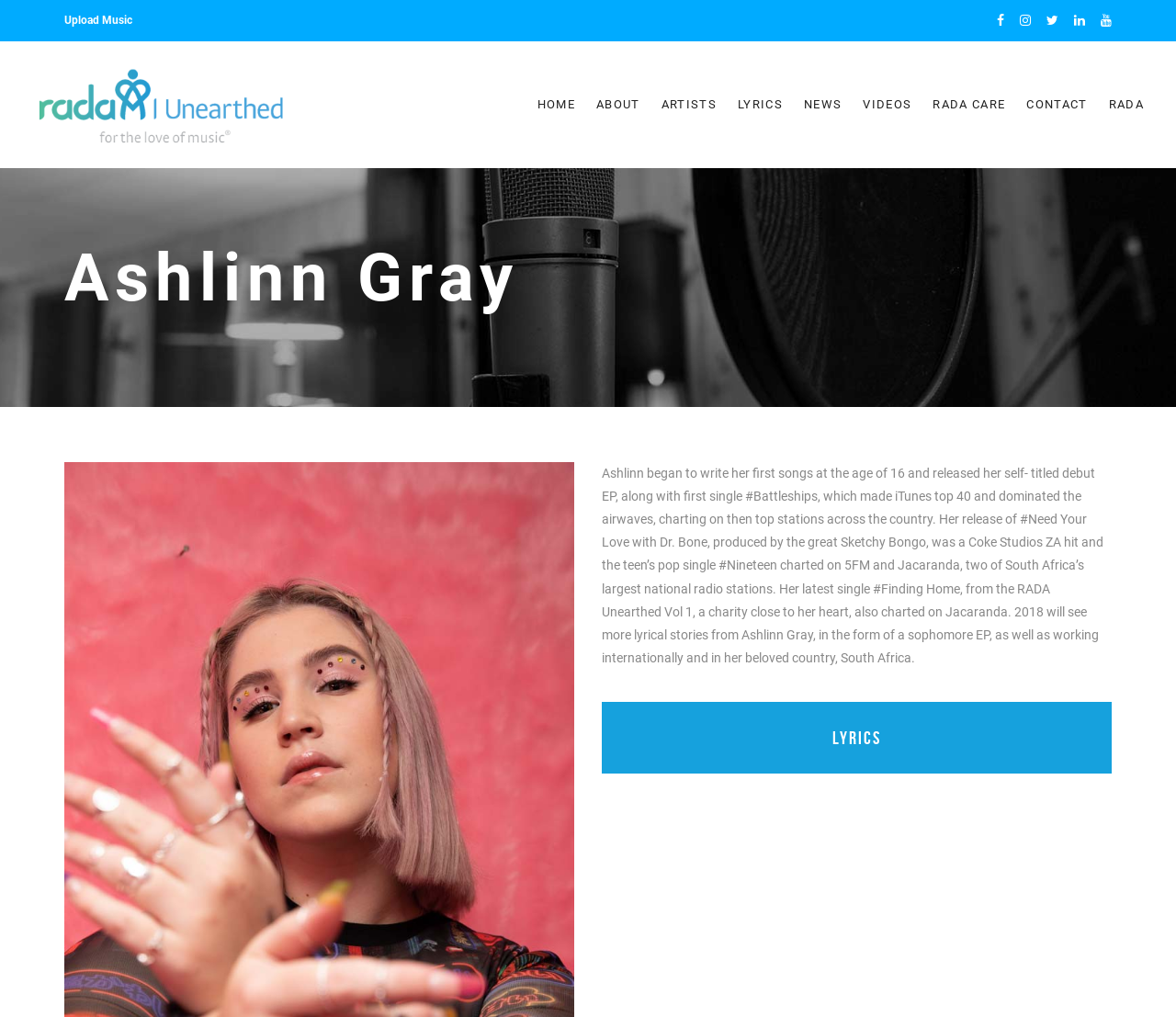Identify the coordinates of the bounding box for the element that must be clicked to accomplish the instruction: "Check out the latest news".

[0.283, 0.703, 0.564, 0.717]